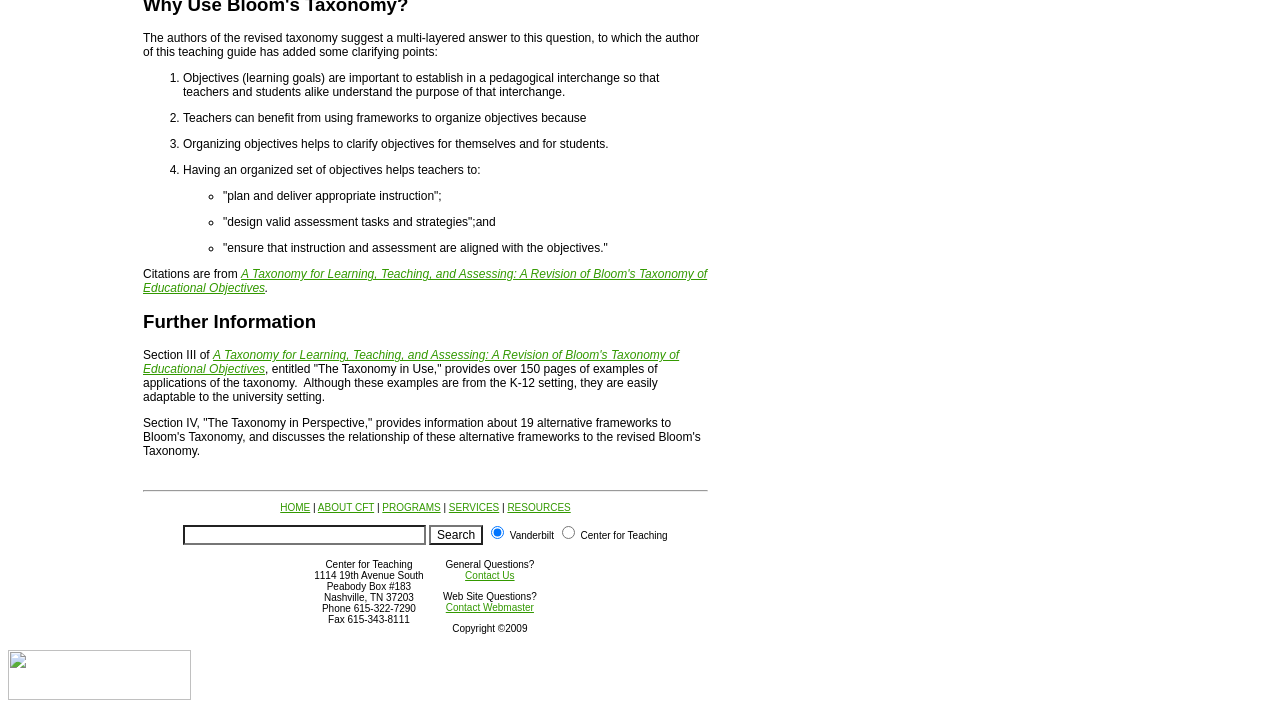Kindly determine the bounding box coordinates for the area that needs to be clicked to execute this instruction: "Click the 'ABOUT CFT' link".

[0.248, 0.705, 0.292, 0.721]